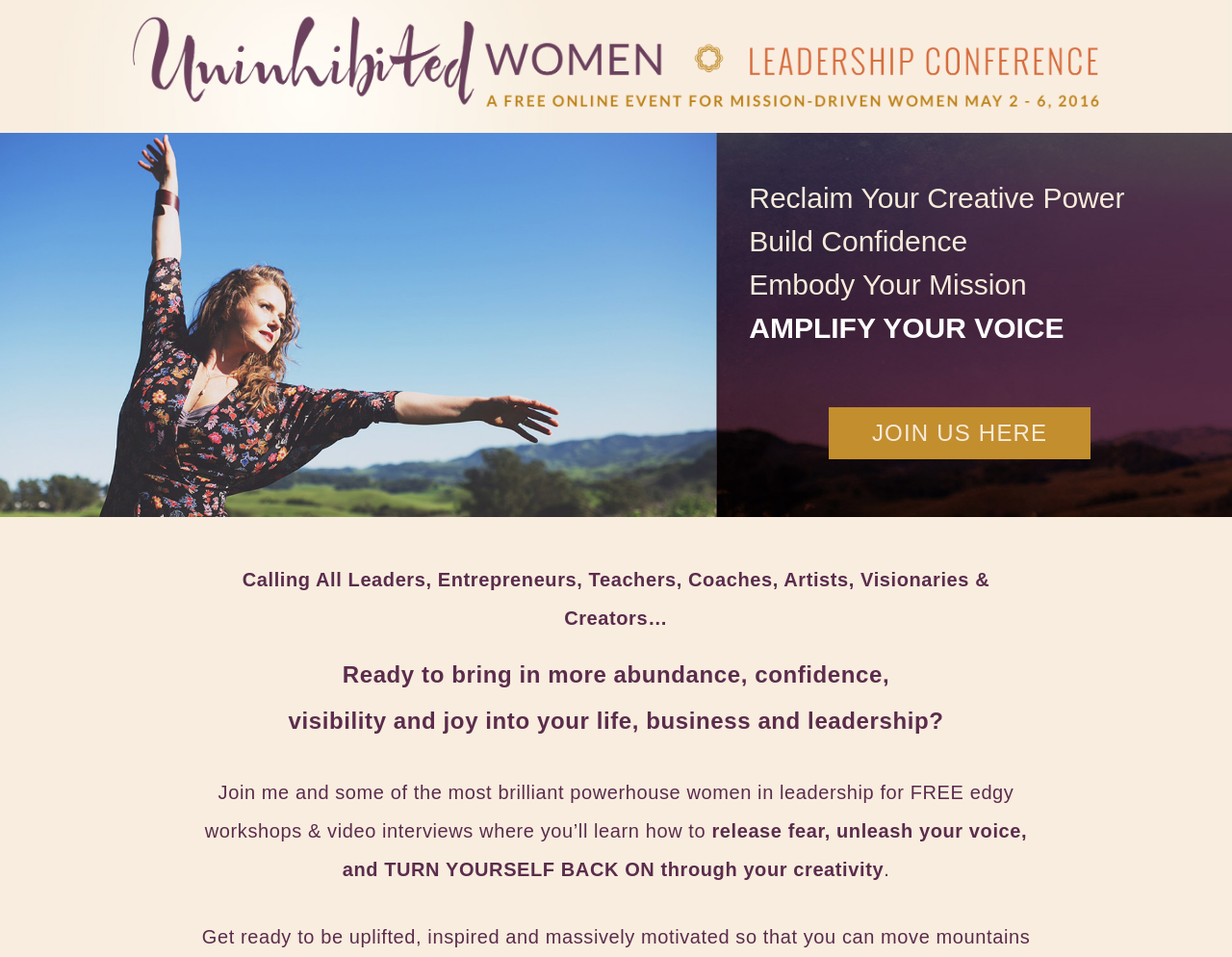What is the call-to-action?
Using the image, give a concise answer in the form of a single word or short phrase.

Join us